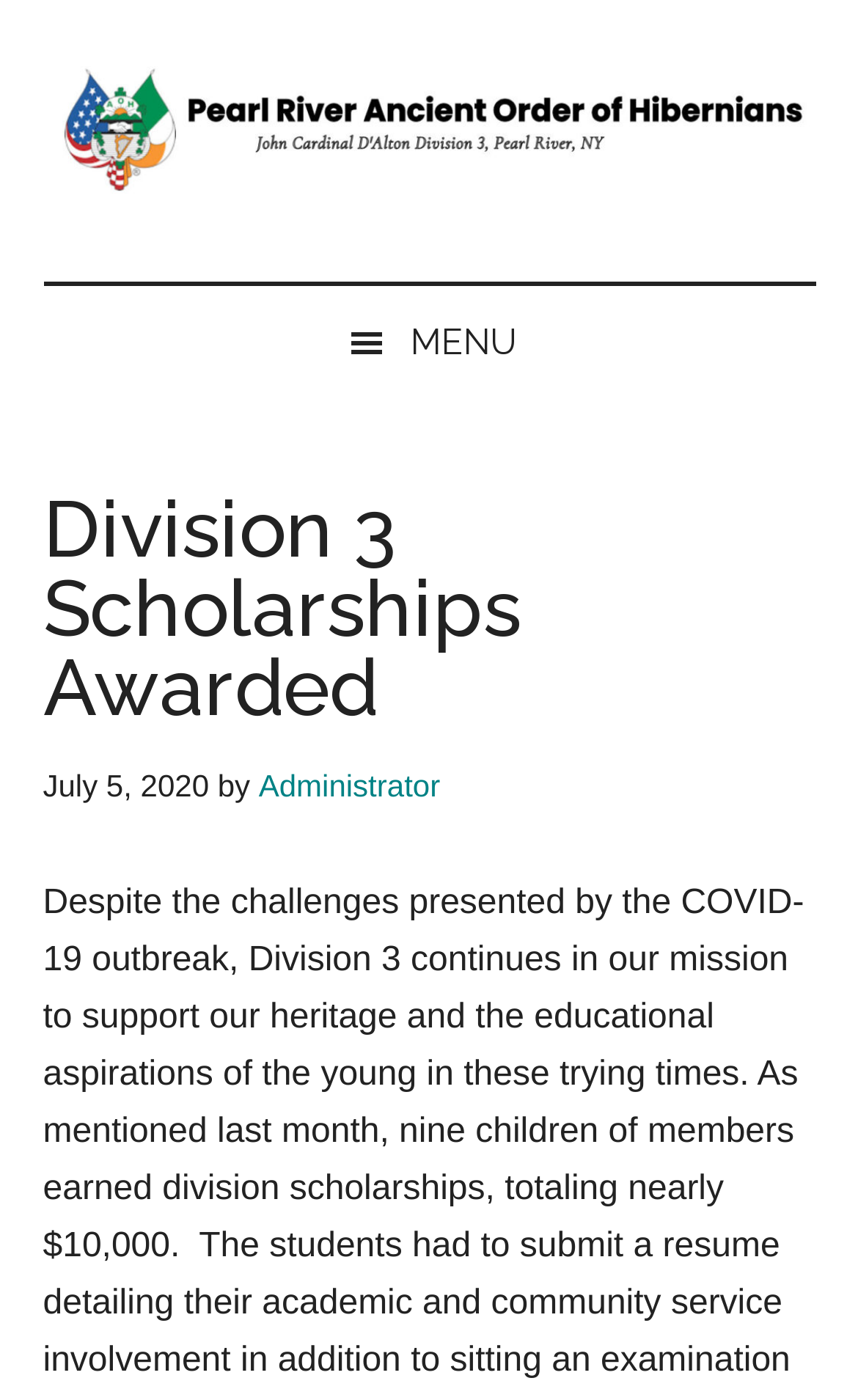Bounding box coordinates are specified in the format (top-left x, top-left y, bottom-right x, bottom-right y). All values are floating point numbers bounded between 0 and 1. Please provide the bounding box coordinate of the region this sentence describes: Menu

[0.0, 0.204, 1.0, 0.285]